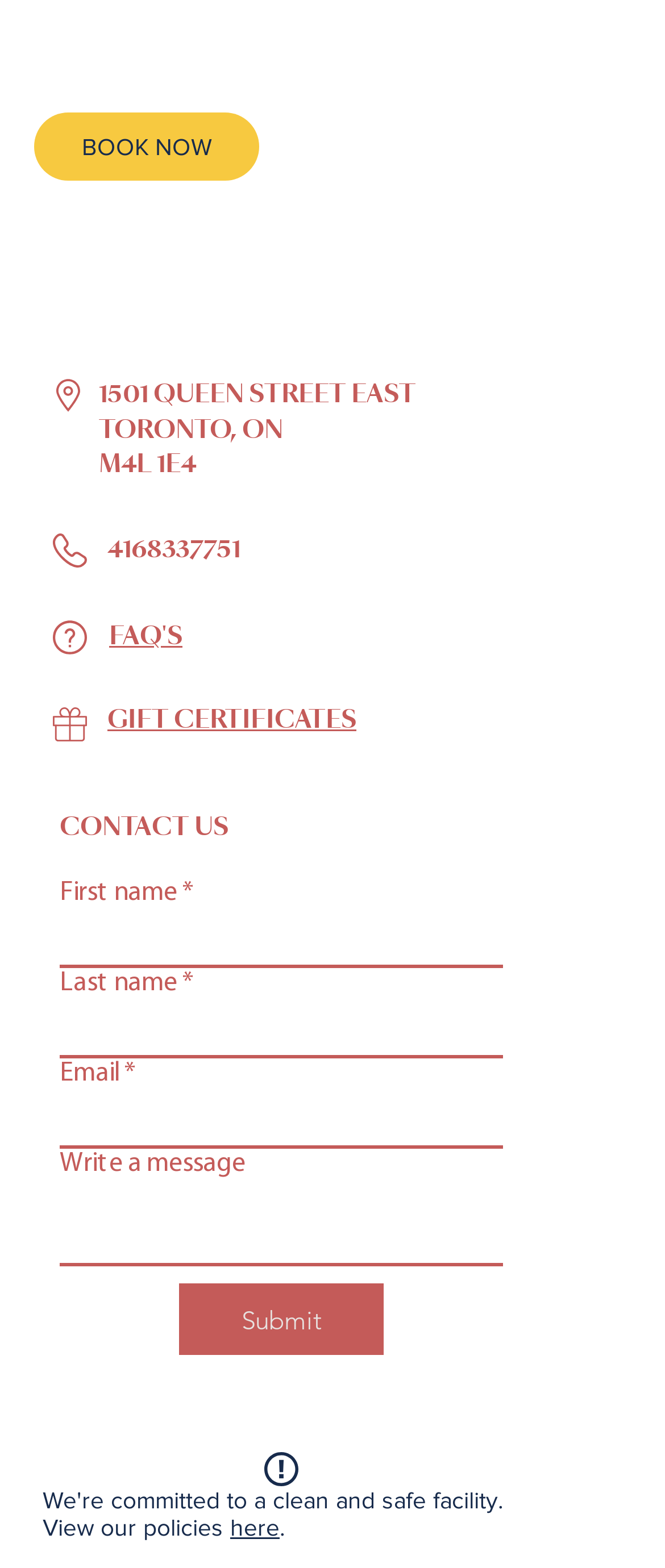Please answer the following question using a single word or phrase: 
What is the label of the first input field in the form?

First name